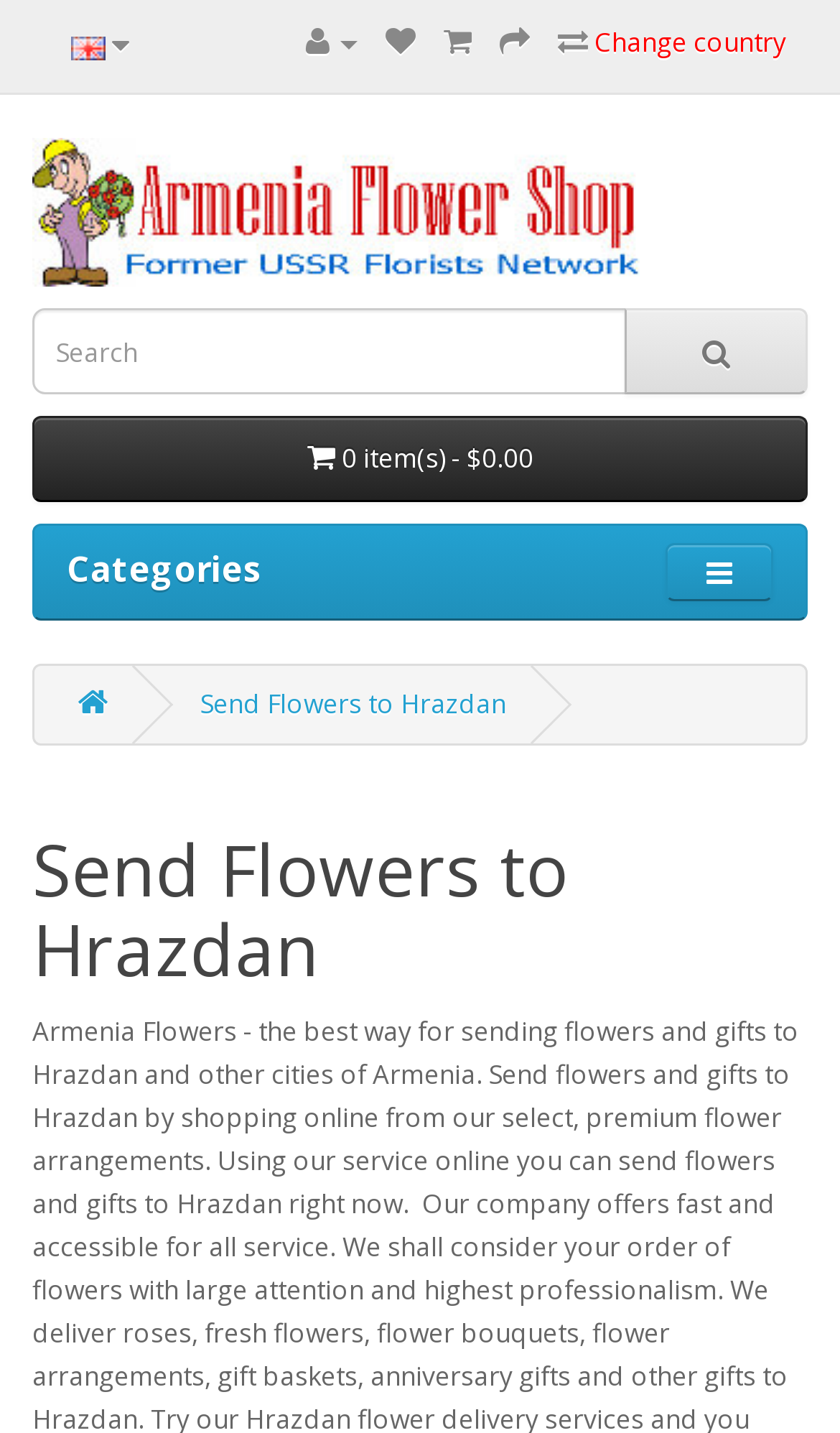Given the element description, predict the bounding box coordinates in the format (top-left x, top-left y, bottom-right x, bottom-right y), using floating point numbers between 0 and 1: Wish List (0)

[0.459, 0.017, 0.495, 0.042]